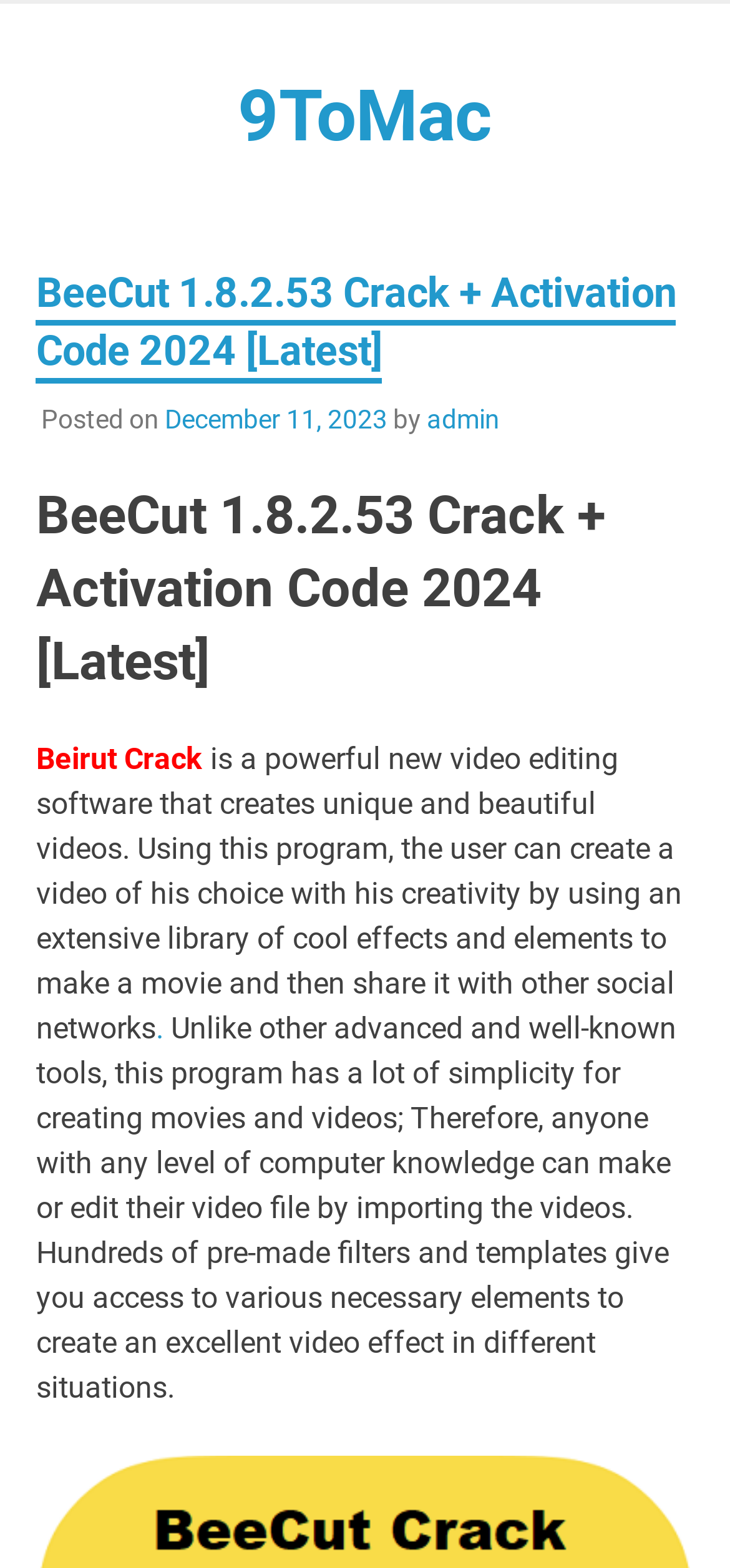From the screenshot, find the bounding box of the UI element matching this description: "Beirut Crack". Supply the bounding box coordinates in the form [left, top, right, bottom], each a float between 0 and 1.

[0.049, 0.473, 0.277, 0.495]